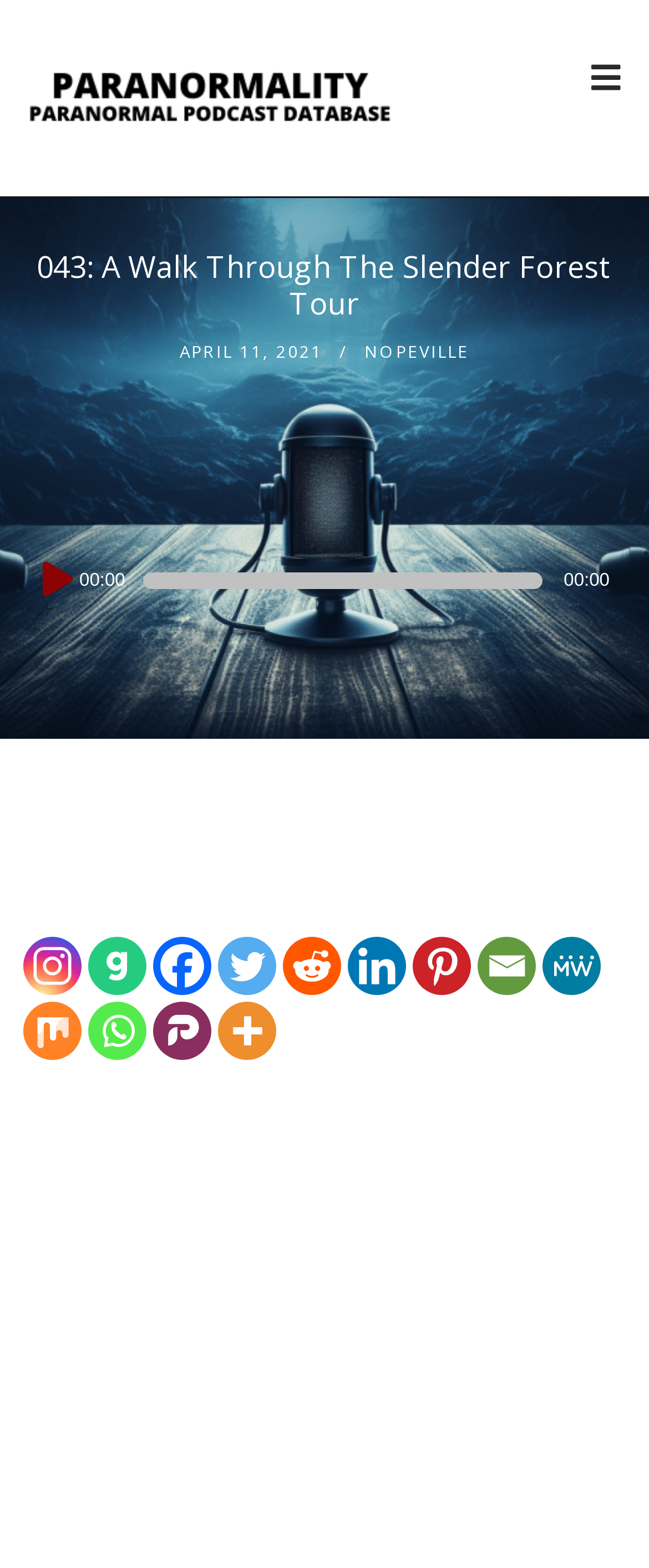Carefully examine the image and provide an in-depth answer to the question: What is the name of the radio show?

The name of the radio show can be found in the heading element at the top of the page, which says 'Paranormality Radio'. This is also confirmed by the image and link elements with the same text.